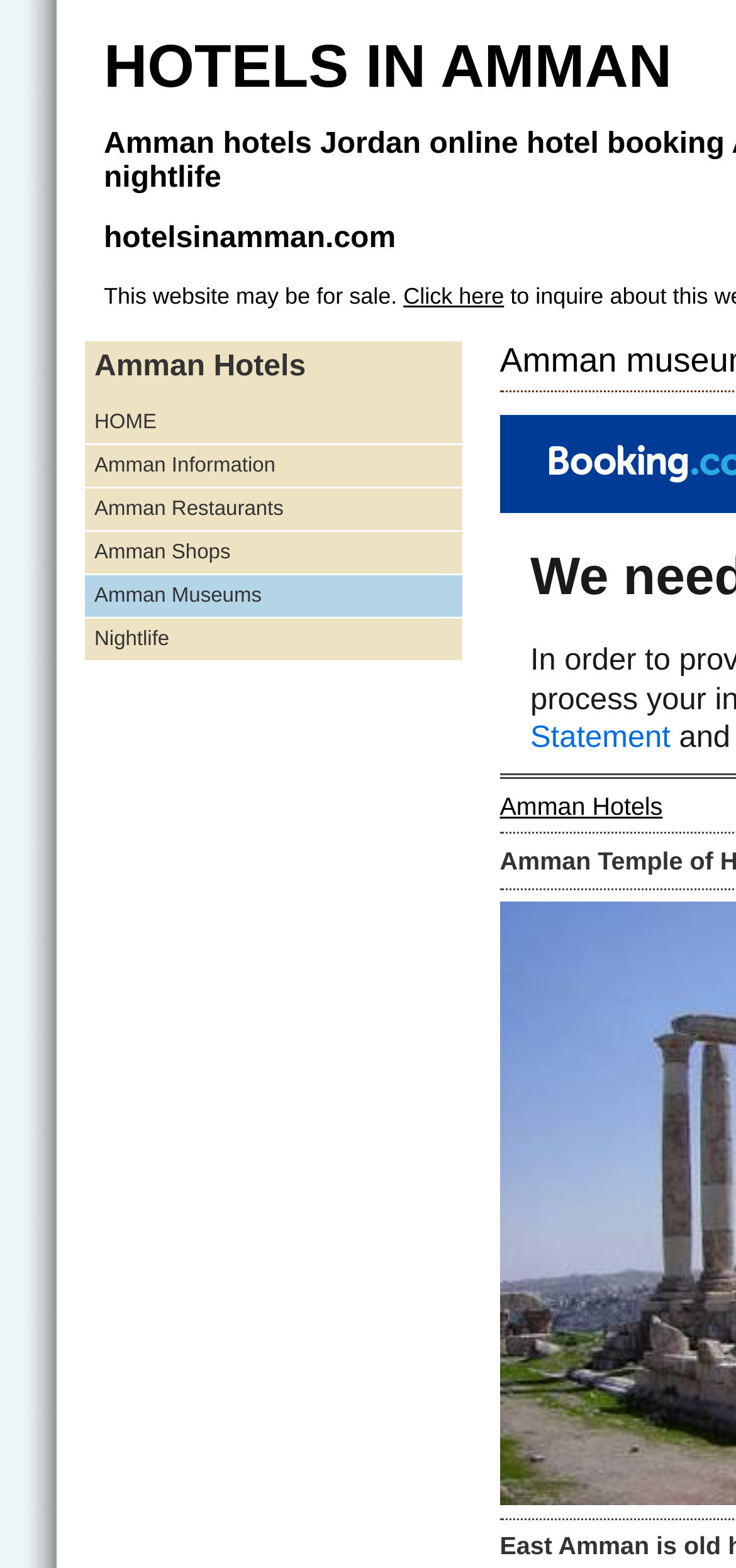Please find the bounding box coordinates of the element that must be clicked to perform the given instruction: "explore Amman Restaurants". The coordinates should be four float numbers from 0 to 1, i.e., [left, top, right, bottom].

[0.115, 0.312, 0.628, 0.339]